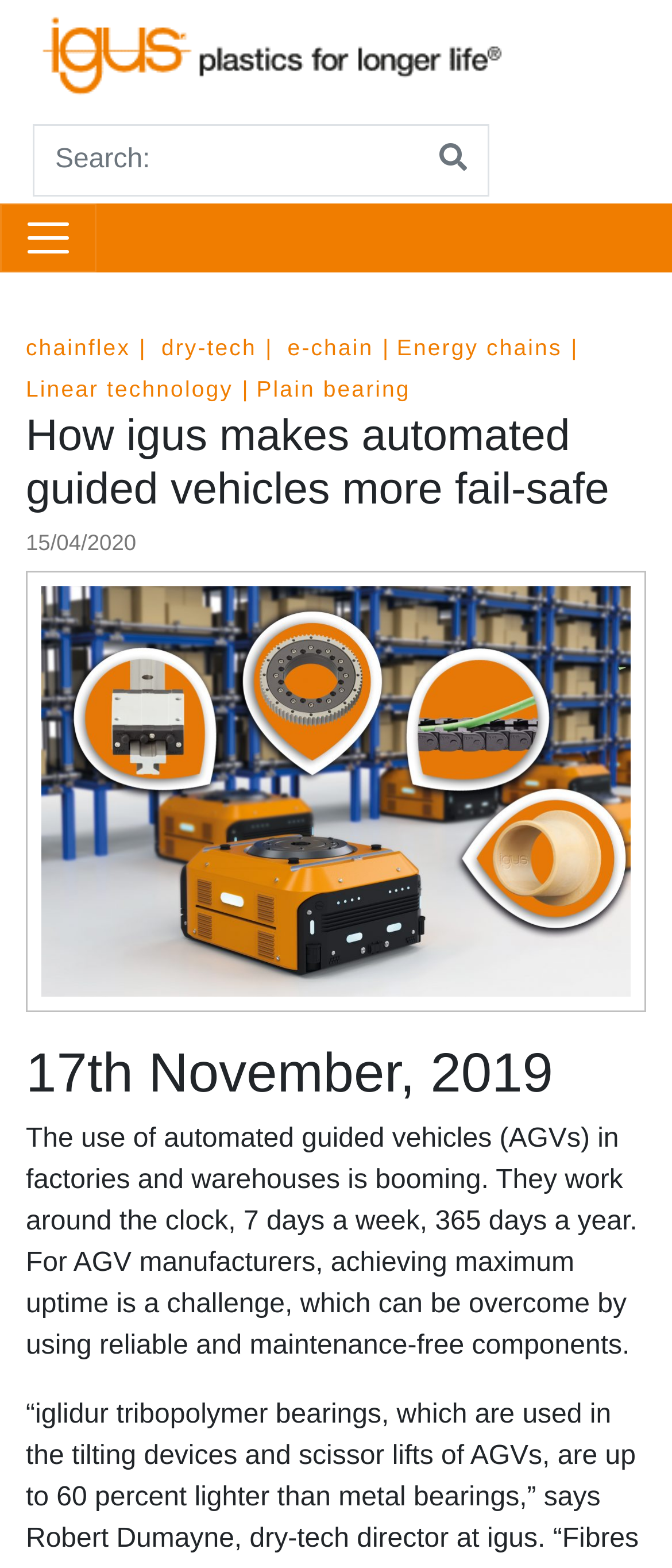Can you find the bounding box coordinates for the element to click on to achieve the instruction: "Click on the search button"?

[0.623, 0.079, 0.728, 0.125]